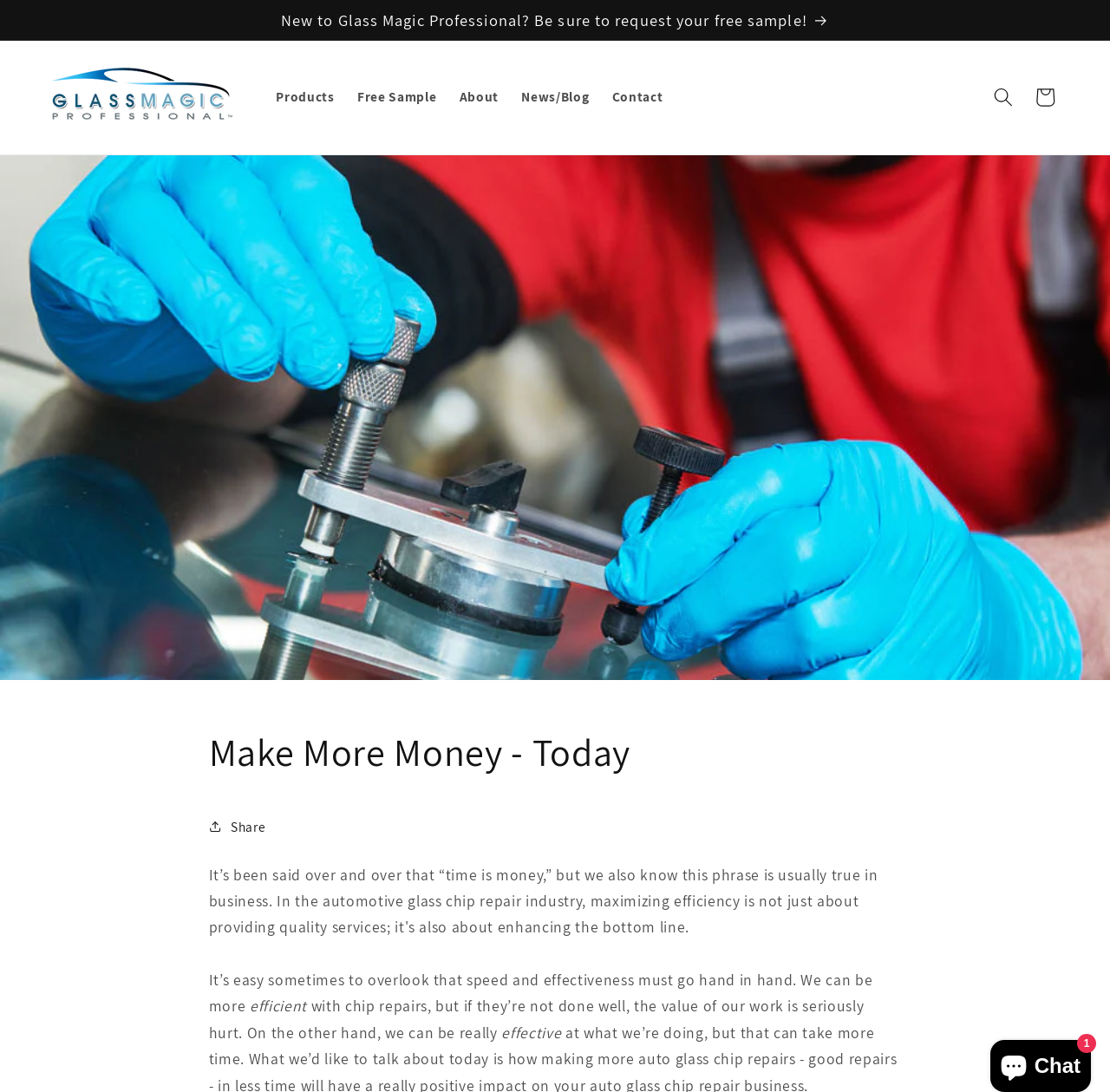Locate the bounding box coordinates of the clickable area needed to fulfill the instruction: "Click the logo of Glass Magic Professional".

[0.037, 0.053, 0.221, 0.125]